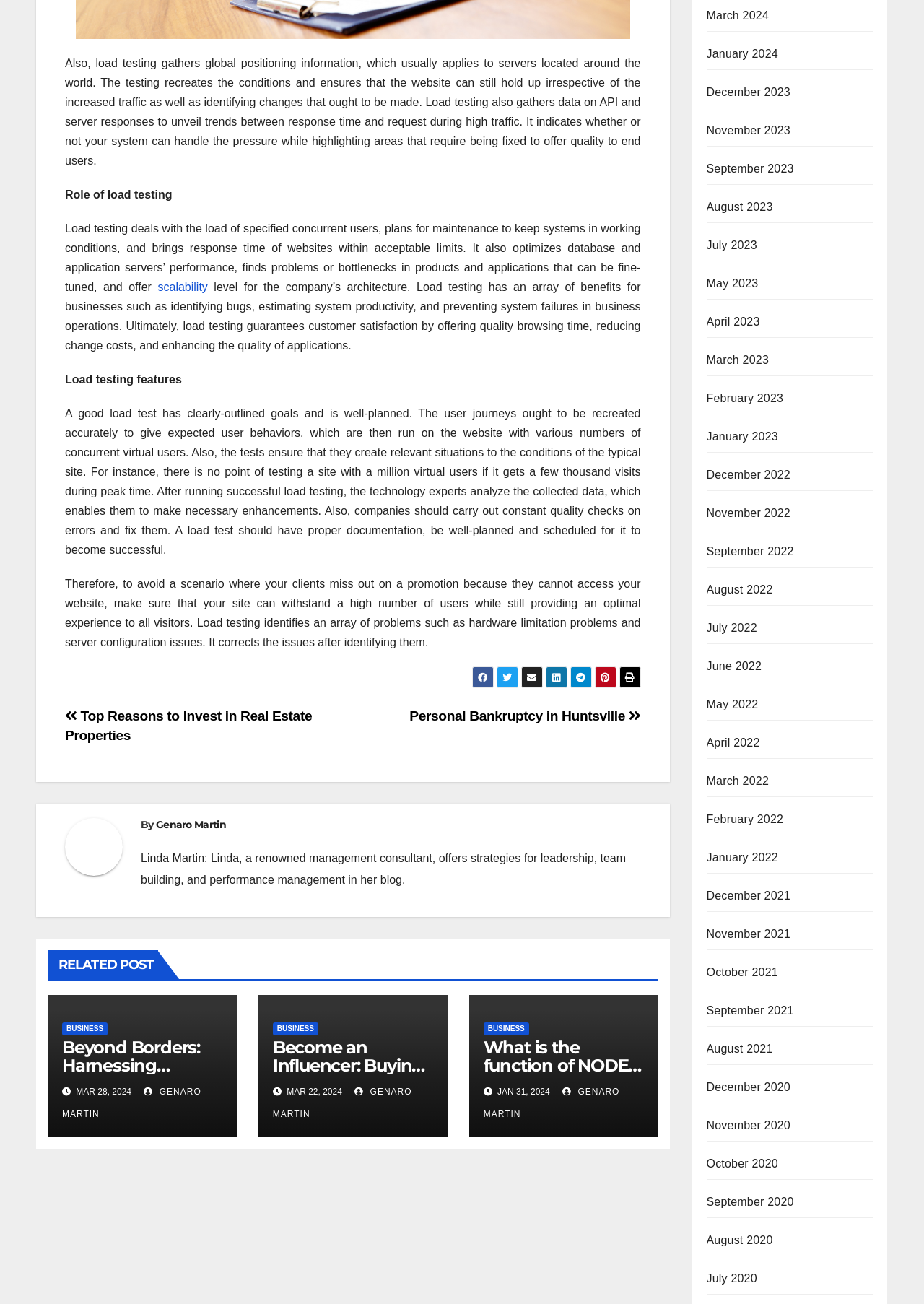Point out the bounding box coordinates of the section to click in order to follow this instruction: "Browse the 'BUSINESS' category".

[0.067, 0.784, 0.117, 0.794]